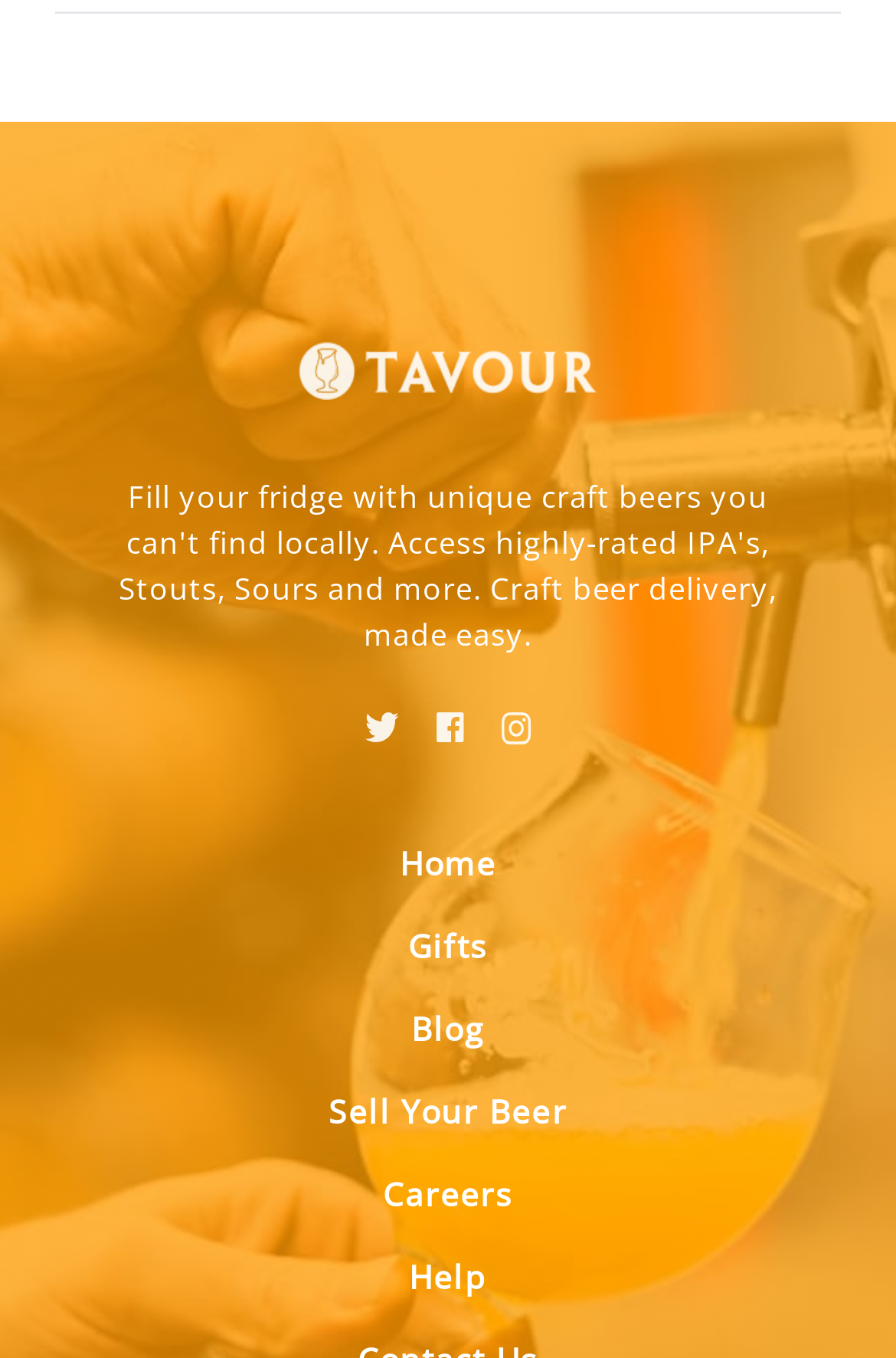Please pinpoint the bounding box coordinates for the region I should click to adhere to this instruction: "go to Tavour".

[0.333, 0.185, 0.667, 0.321]